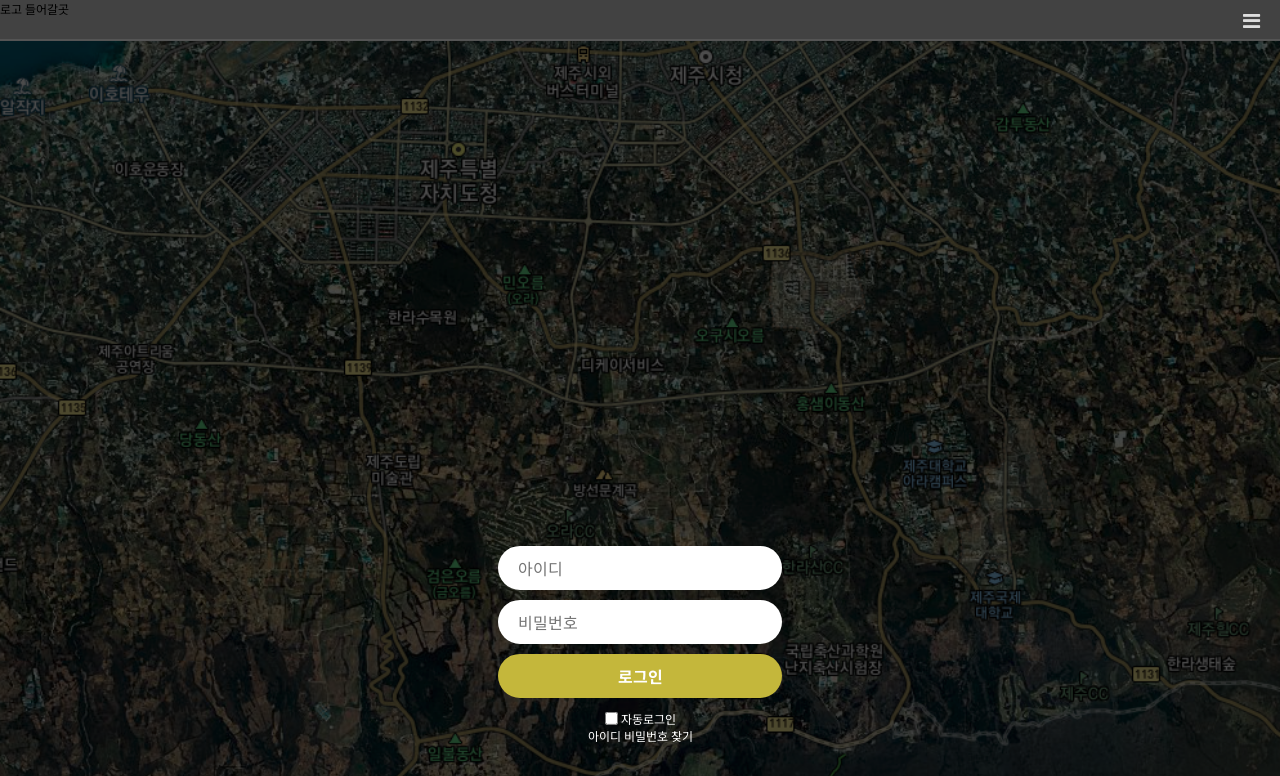What can be done if the user forgets their ID or password?
Please provide a single word or phrase as the answer based on the screenshot.

Find ID/password